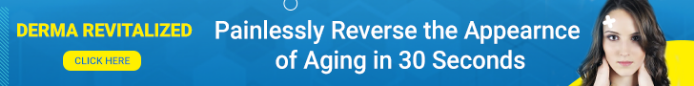What is the purpose of the 'CLICK HERE' button?
Using the image provided, answer with just one word or phrase.

To explore the product further